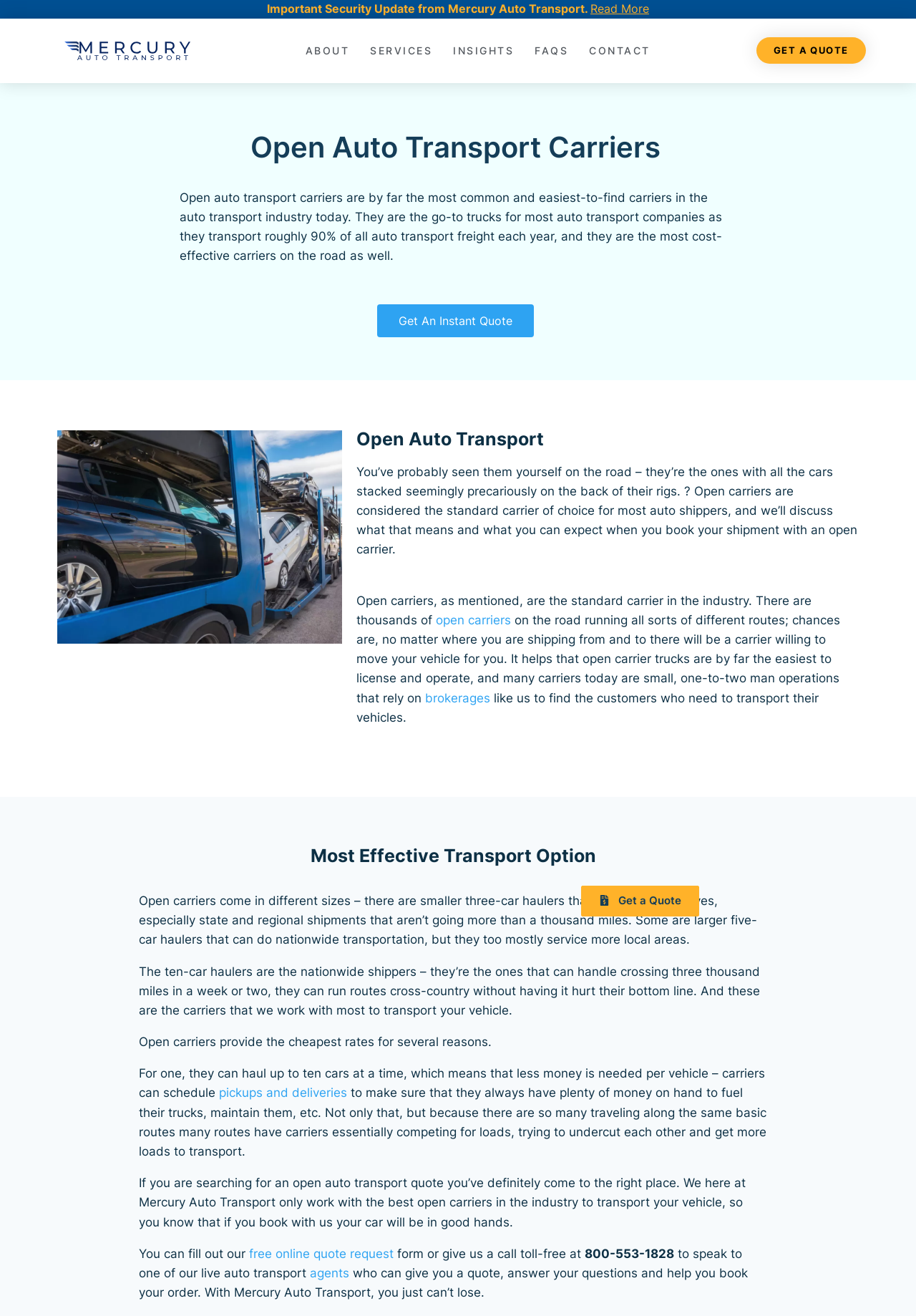Identify the bounding box coordinates of the part that should be clicked to carry out this instruction: "Fill out the free online quote request form".

[0.272, 0.947, 0.43, 0.958]